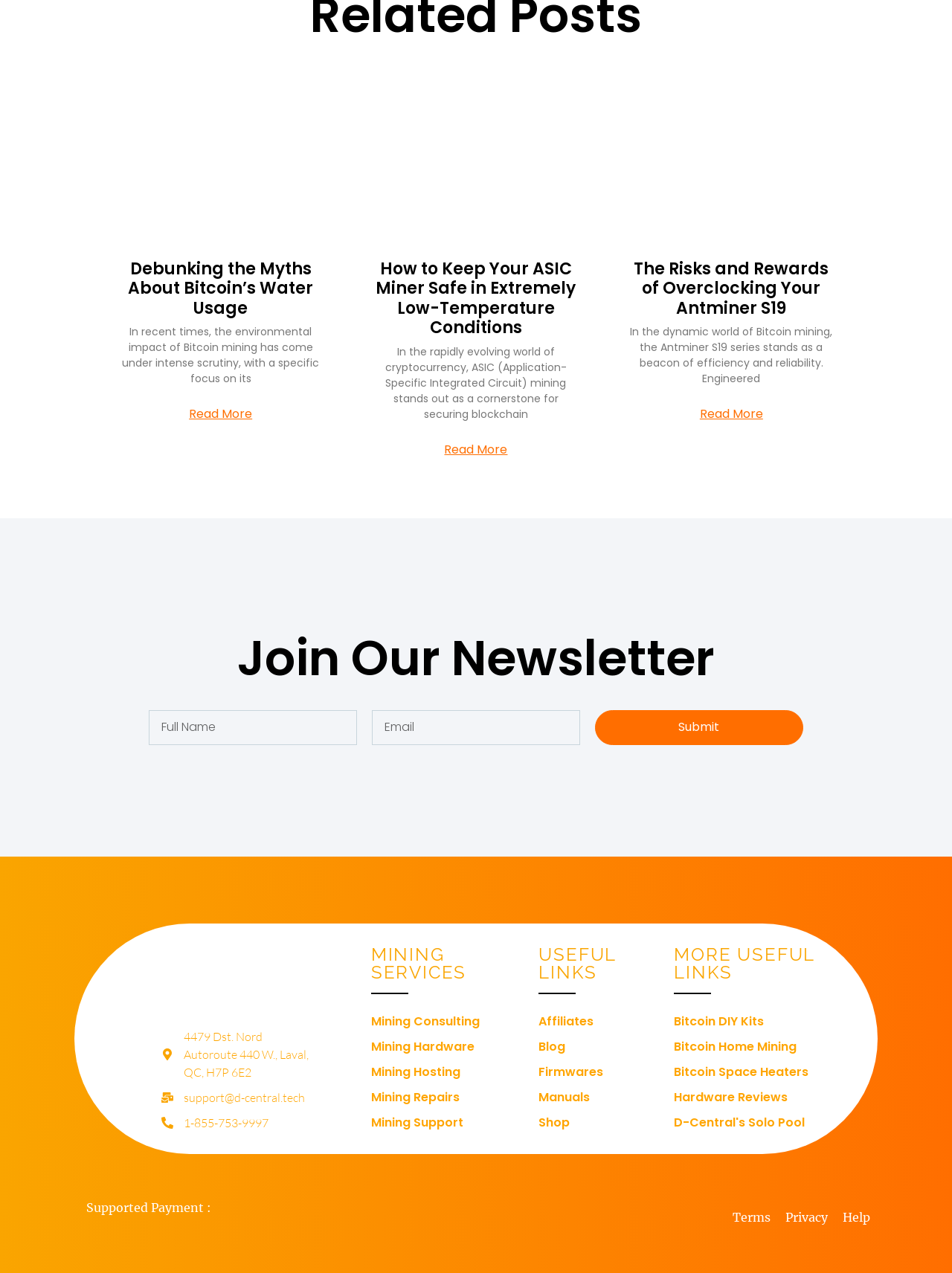What is the purpose of the form in the content info section? Based on the image, give a response in one word or a short phrase.

To join the newsletter